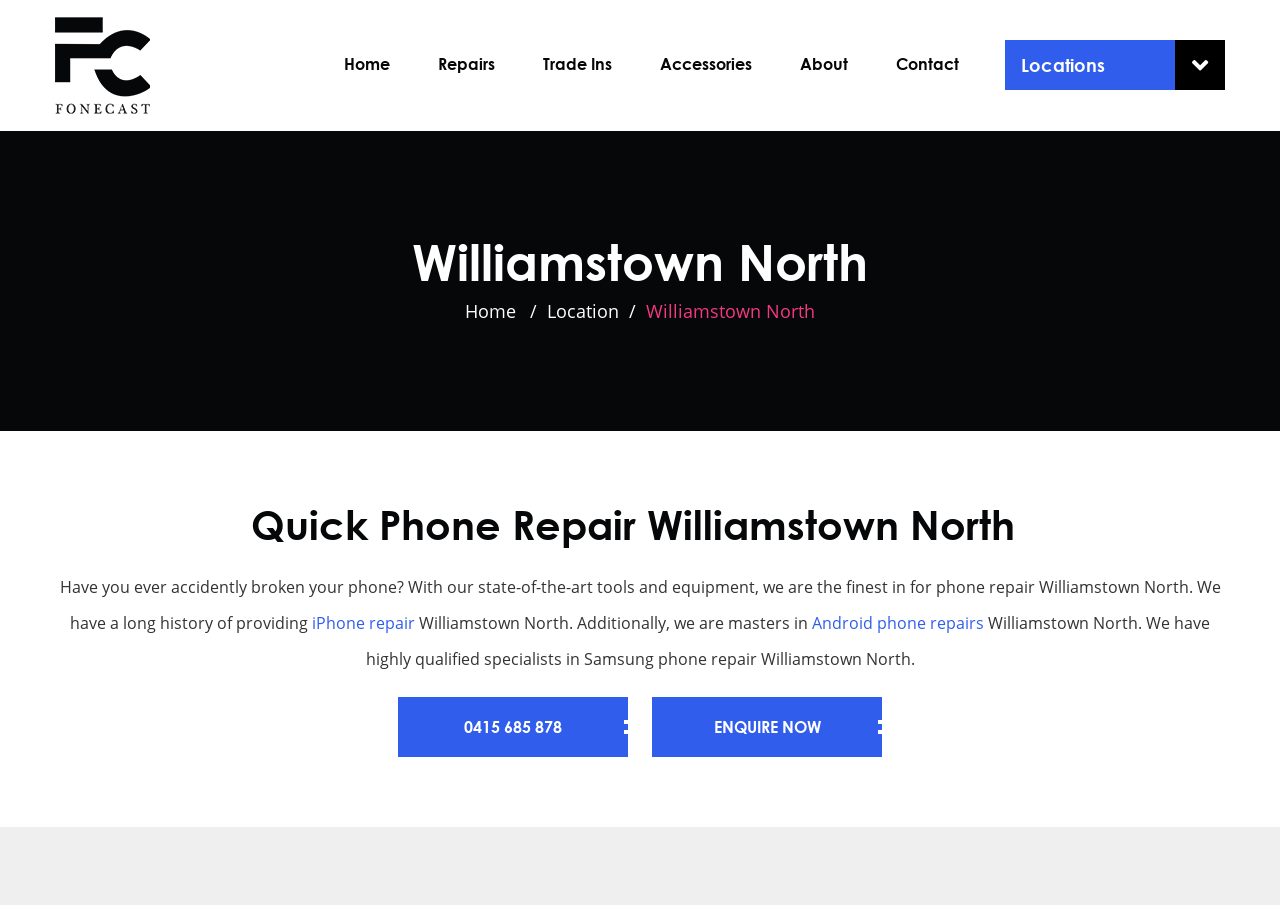What is the location of the repair service?
Please interpret the details in the image and answer the question thoroughly.

The location of the repair service can be found in multiple places on the webpage, including the top-middle section where it says 'Williamstown North', and also in the text description of the repair service.